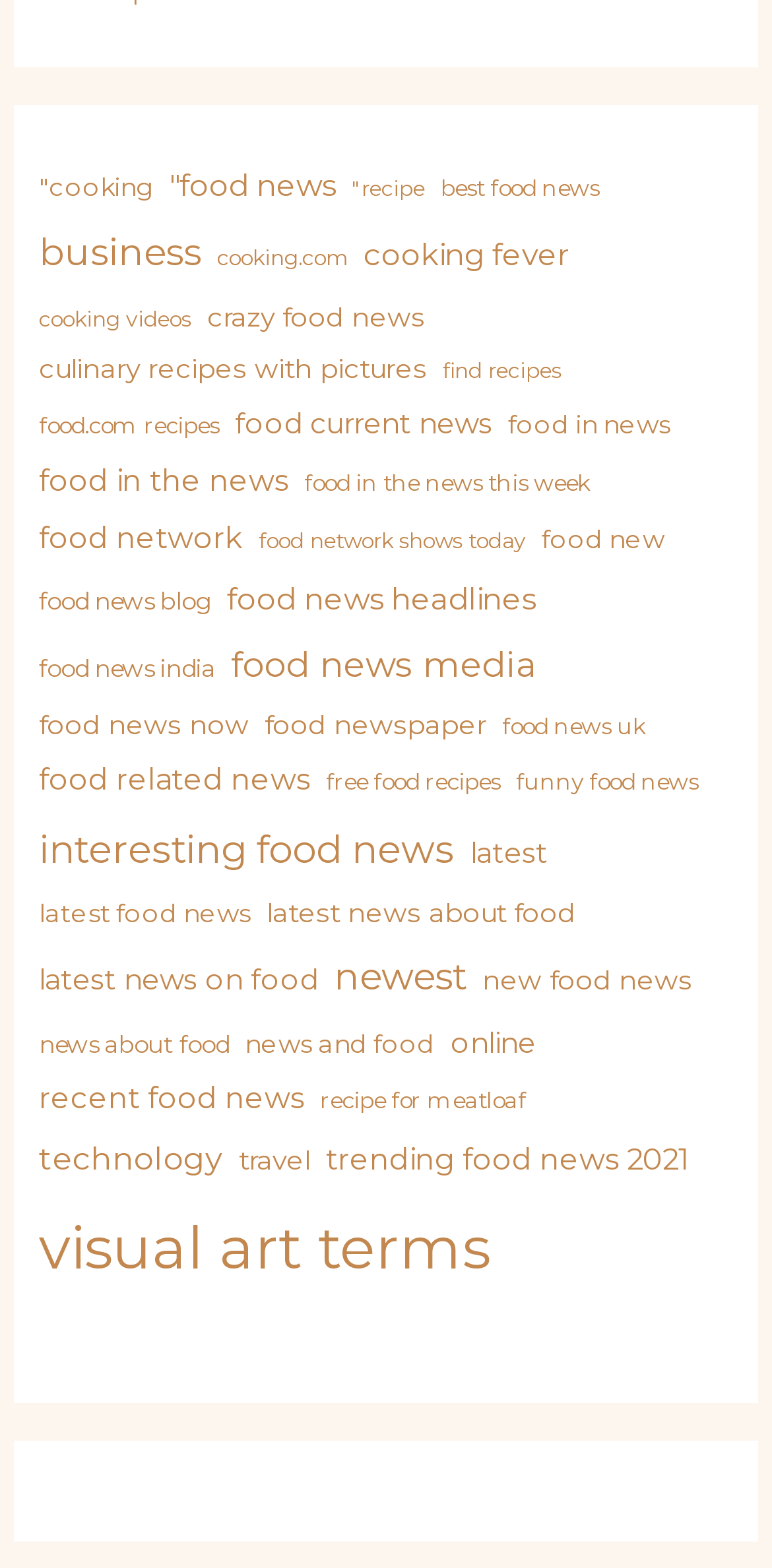Predict the bounding box coordinates of the UI element that matches this description: "food related news". The coordinates should be in the format [left, top, right, bottom] with each value between 0 and 1.

[0.05, 0.48, 0.402, 0.517]